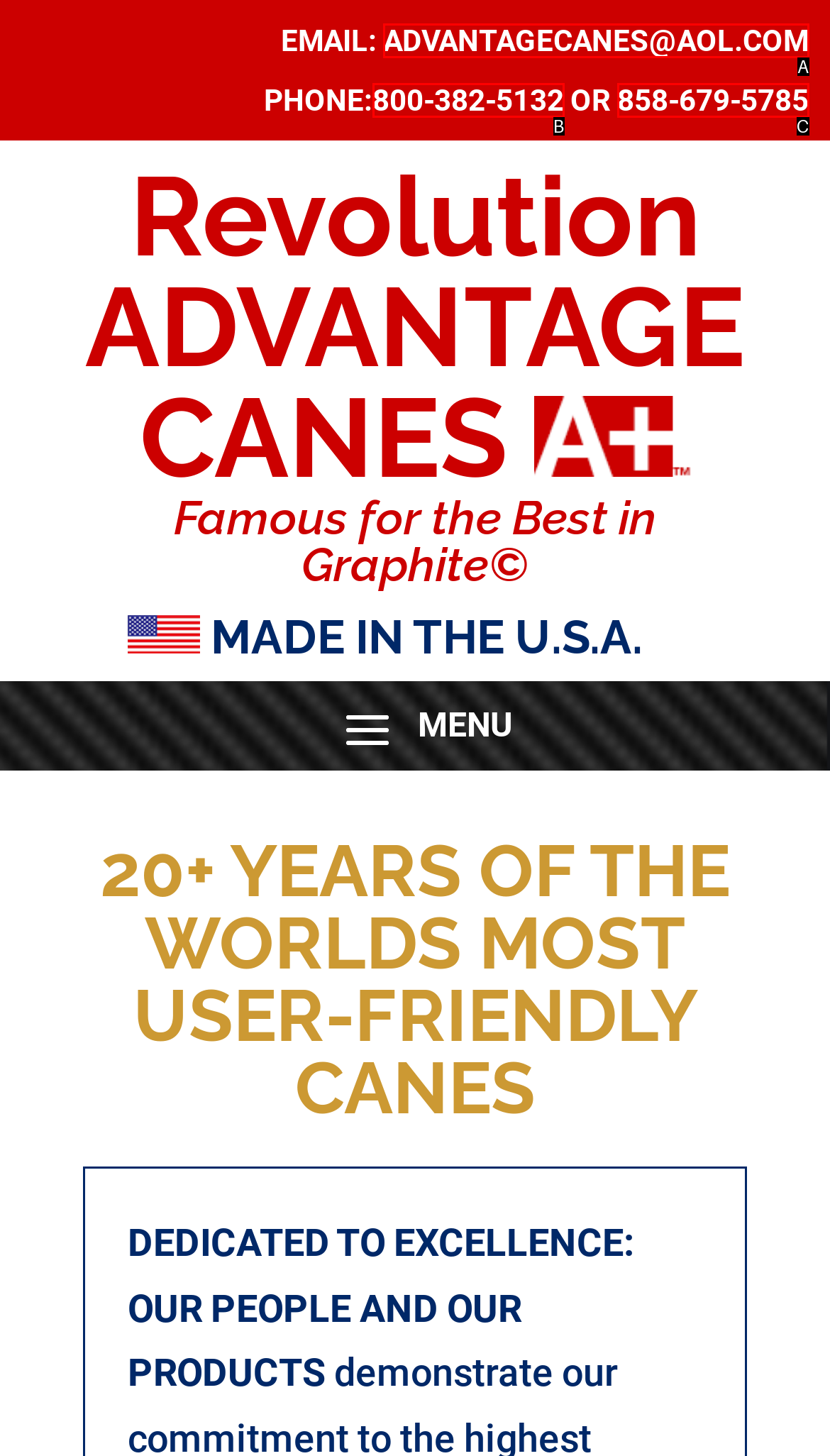Select the letter of the HTML element that best fits the description: advantagecanes@aol.com
Answer with the corresponding letter from the provided choices.

A